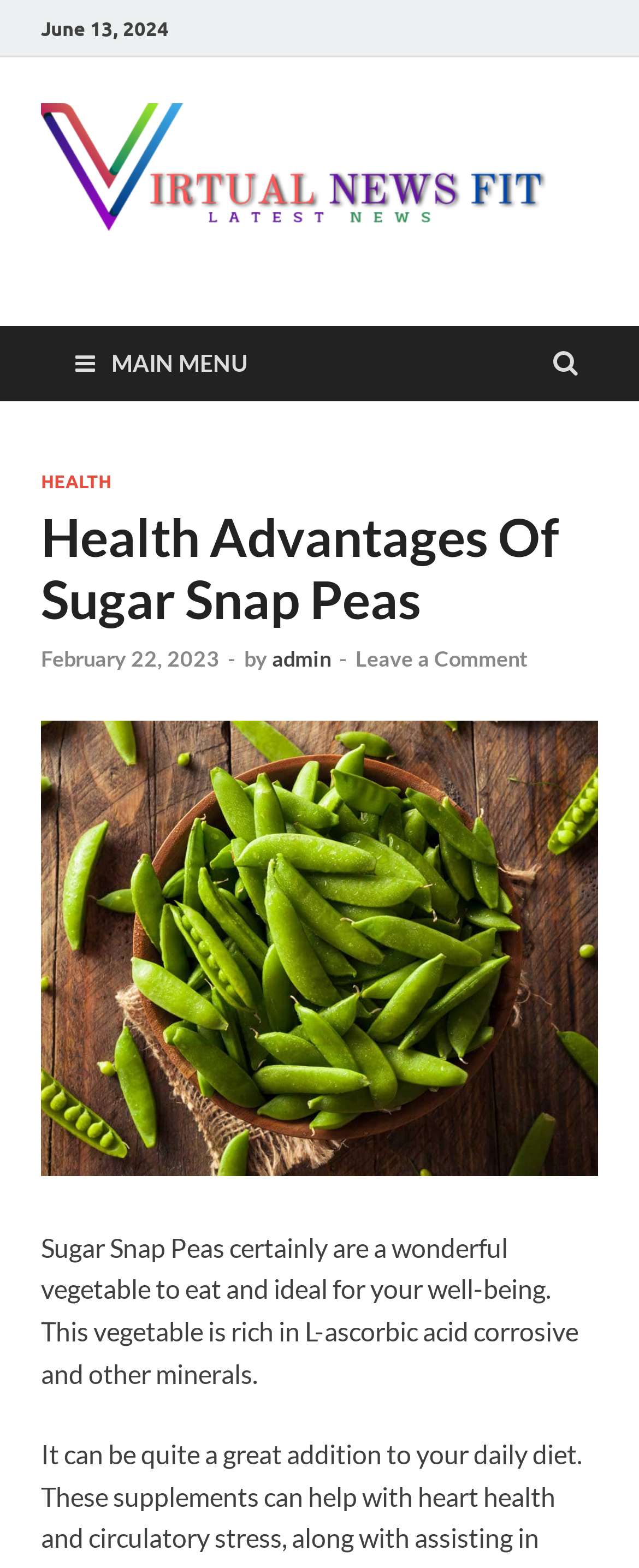Extract the main title from the webpage and generate its text.

Health Advantages Of Sugar Snap Peas